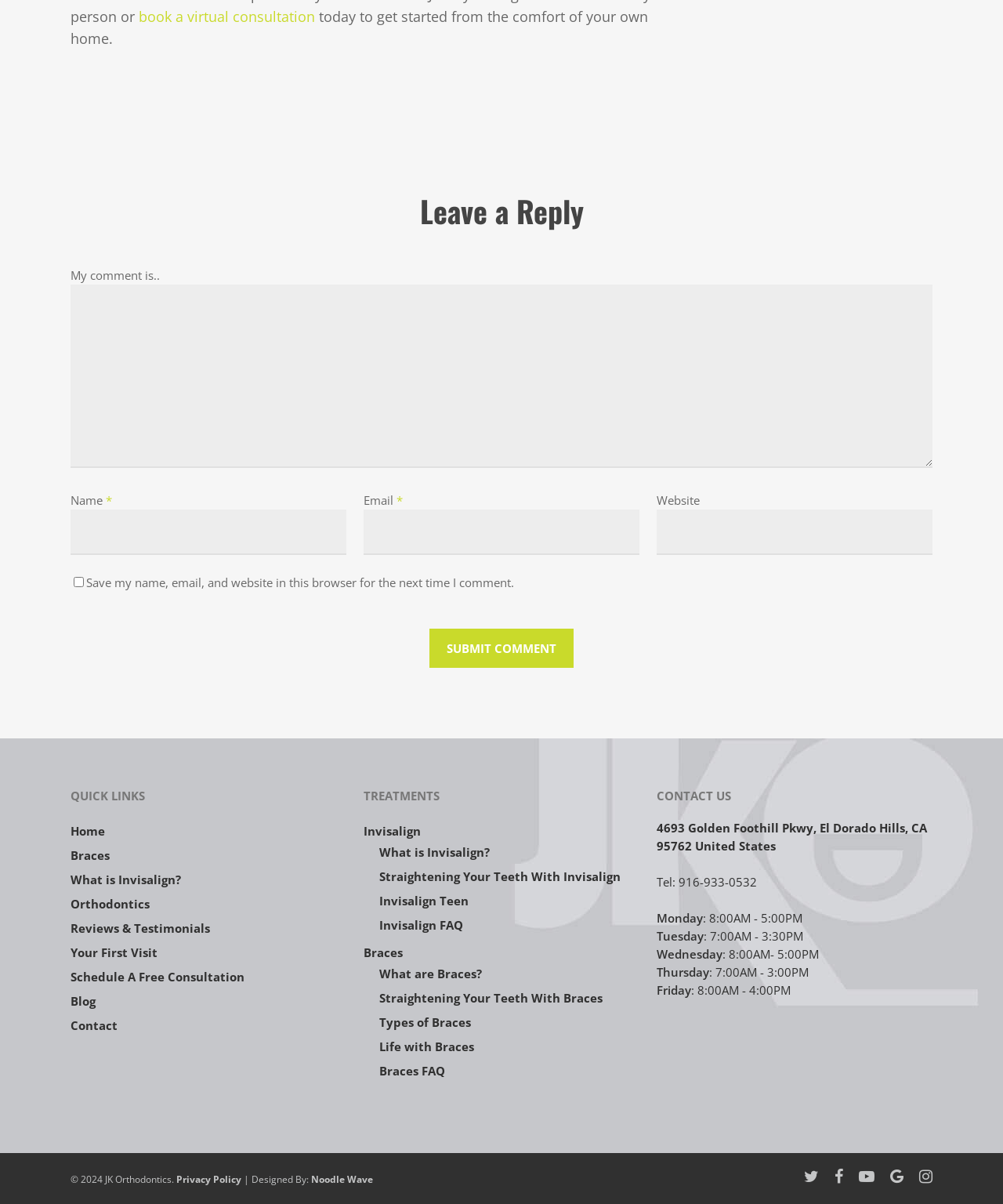Locate the bounding box of the UI element defined by this description: "Schedule A Free Consultation". The coordinates should be given as four float numbers between 0 and 1, formatted as [left, top, right, bottom].

[0.07, 0.804, 0.345, 0.819]